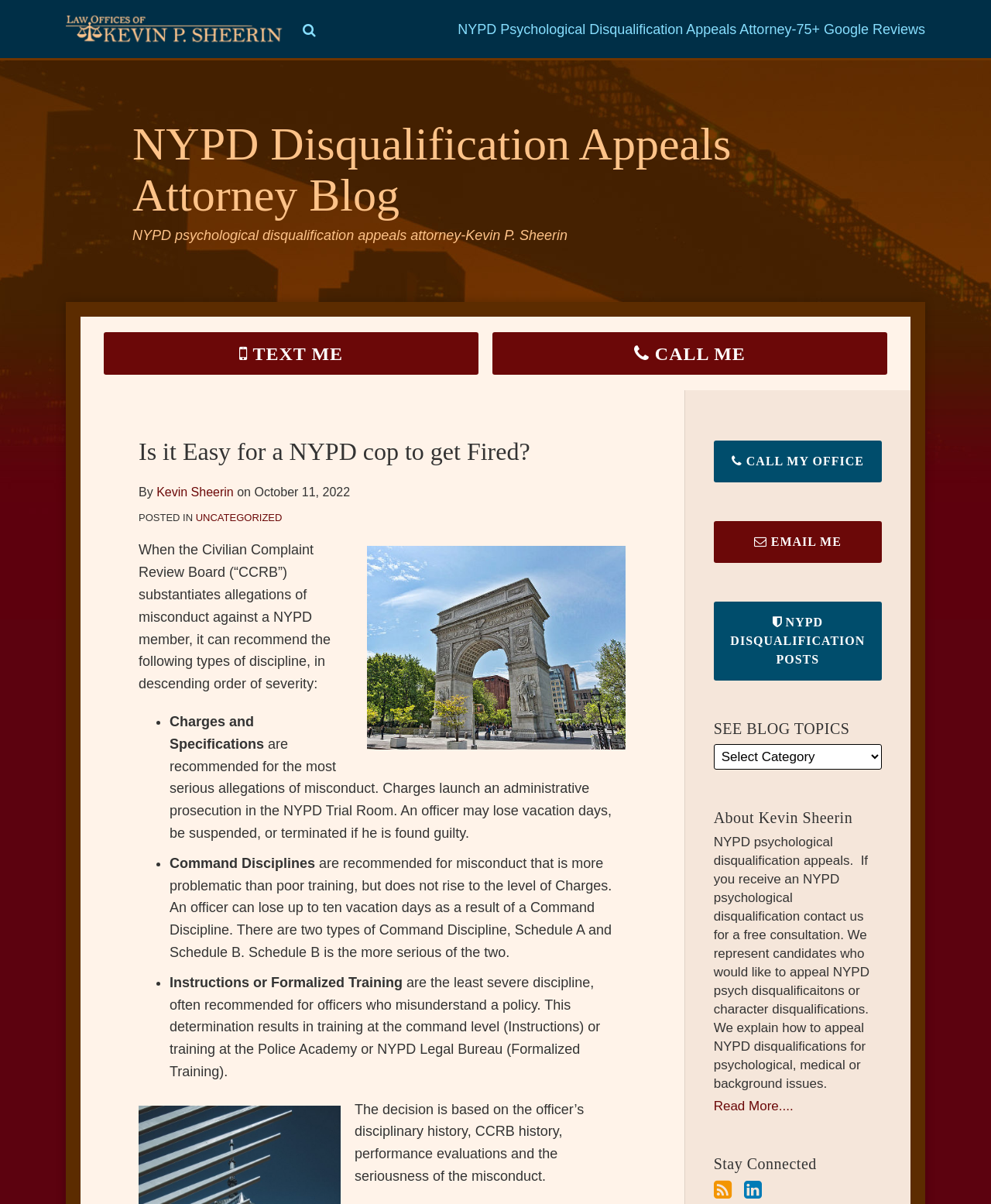Please identify the bounding box coordinates of the element's region that should be clicked to execute the following instruction: "Click the 'TEXT ME' link". The bounding box coordinates must be four float numbers between 0 and 1, i.e., [left, top, right, bottom].

[0.105, 0.276, 0.483, 0.311]